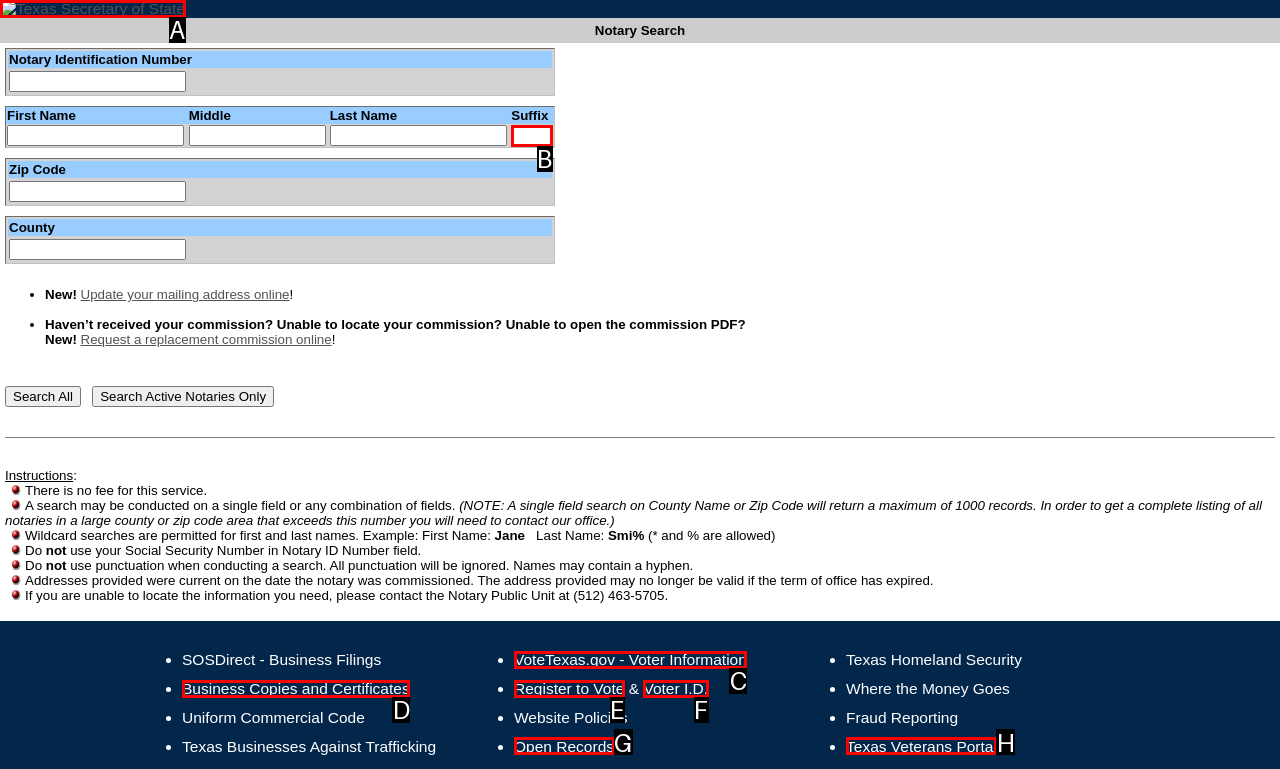Based on the description: VoteTexas.gov - Voter Information, find the HTML element that matches it. Provide your answer as the letter of the chosen option.

C